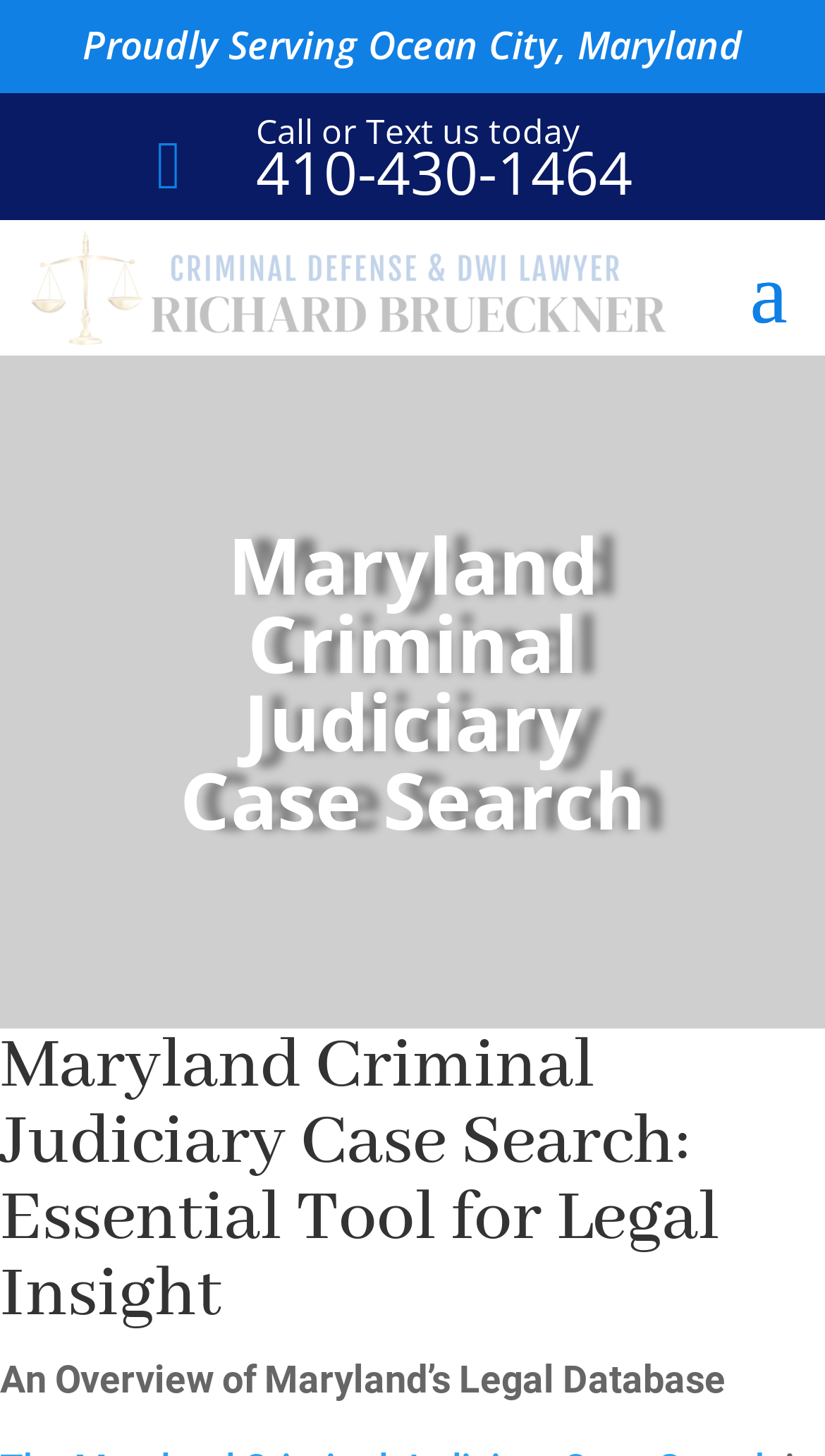Based on the image, give a detailed response to the question: What is the name of the lawyer's website?

I found the name of the lawyer's website by looking at the link element with the text 'ocean-city-dwi-lawyer' which is located at the top of the webpage.